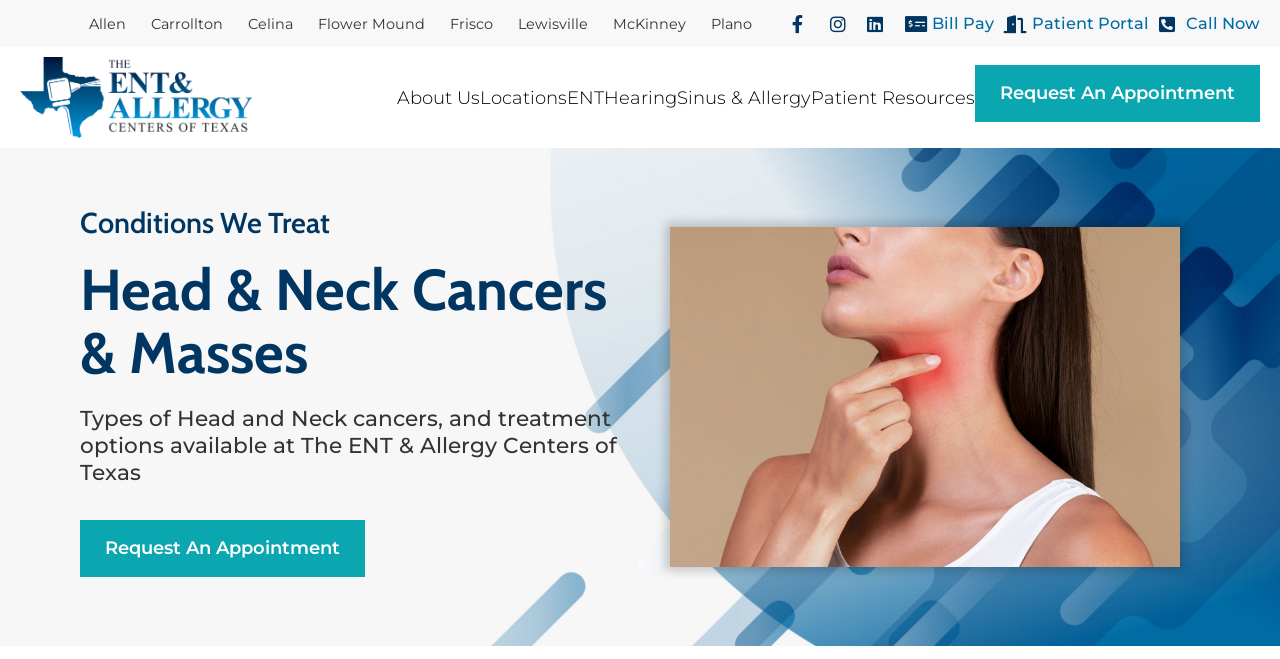How many links are there in the top navigation menu?
Based on the screenshot, provide a one-word or short-phrase response.

5